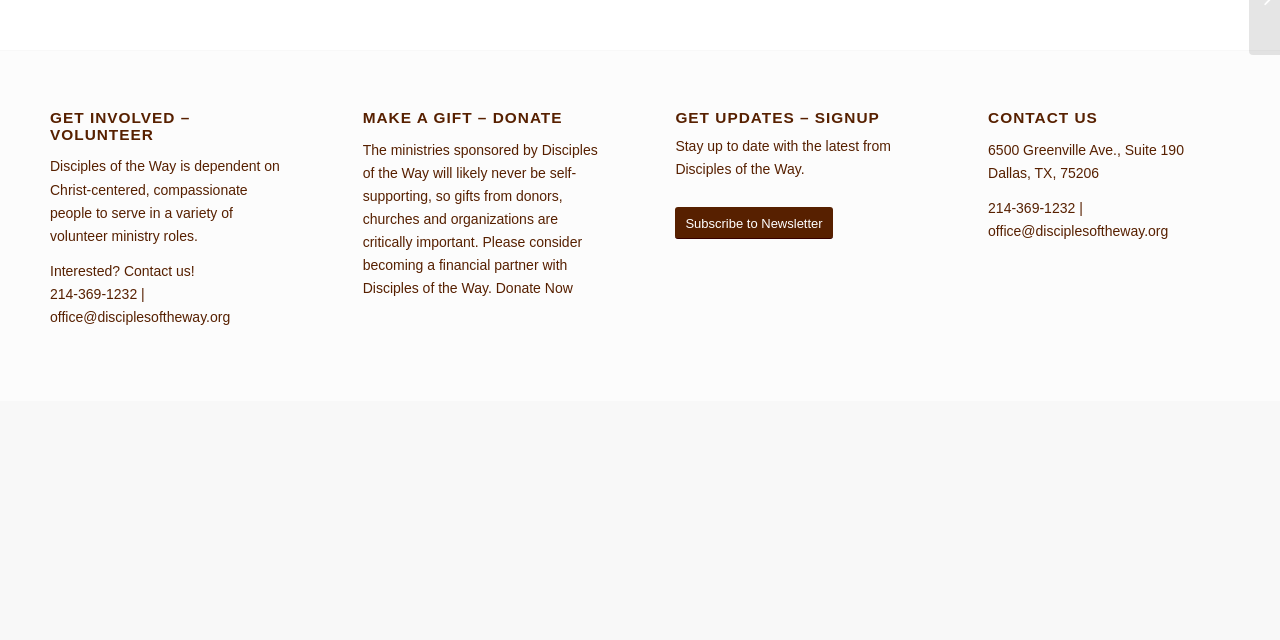Bounding box coordinates are specified in the format (top-left x, top-left y, bottom-right x, bottom-right y). All values are floating point numbers bounded between 0 and 1. Please provide the bounding box coordinate of the region this sentence describes: Subscribe to Newsletter

[0.528, 0.323, 0.651, 0.374]